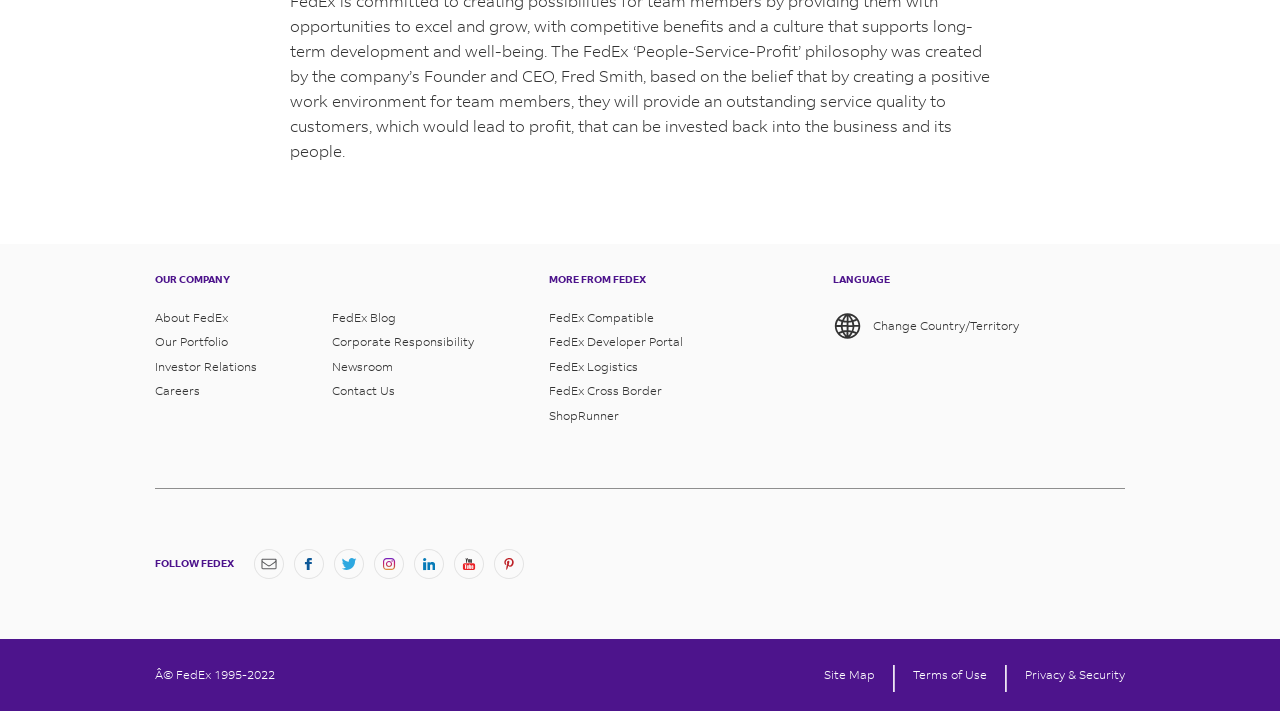Identify the bounding box coordinates of the region I need to click to complete this instruction: "View Site Map".

[0.644, 0.938, 0.684, 0.958]